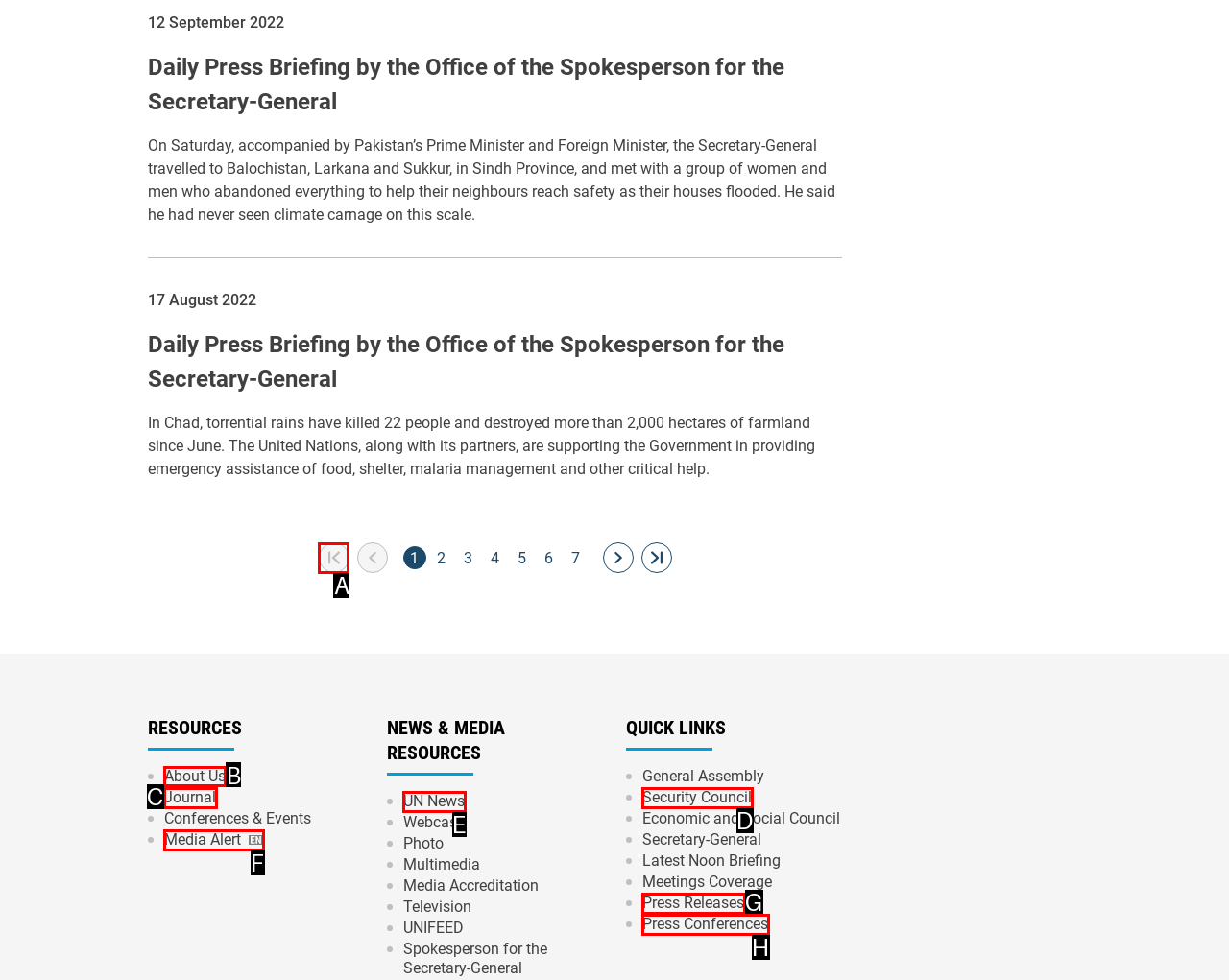Indicate the HTML element to be clicked to accomplish this task: Visit About Us Respond using the letter of the correct option.

B